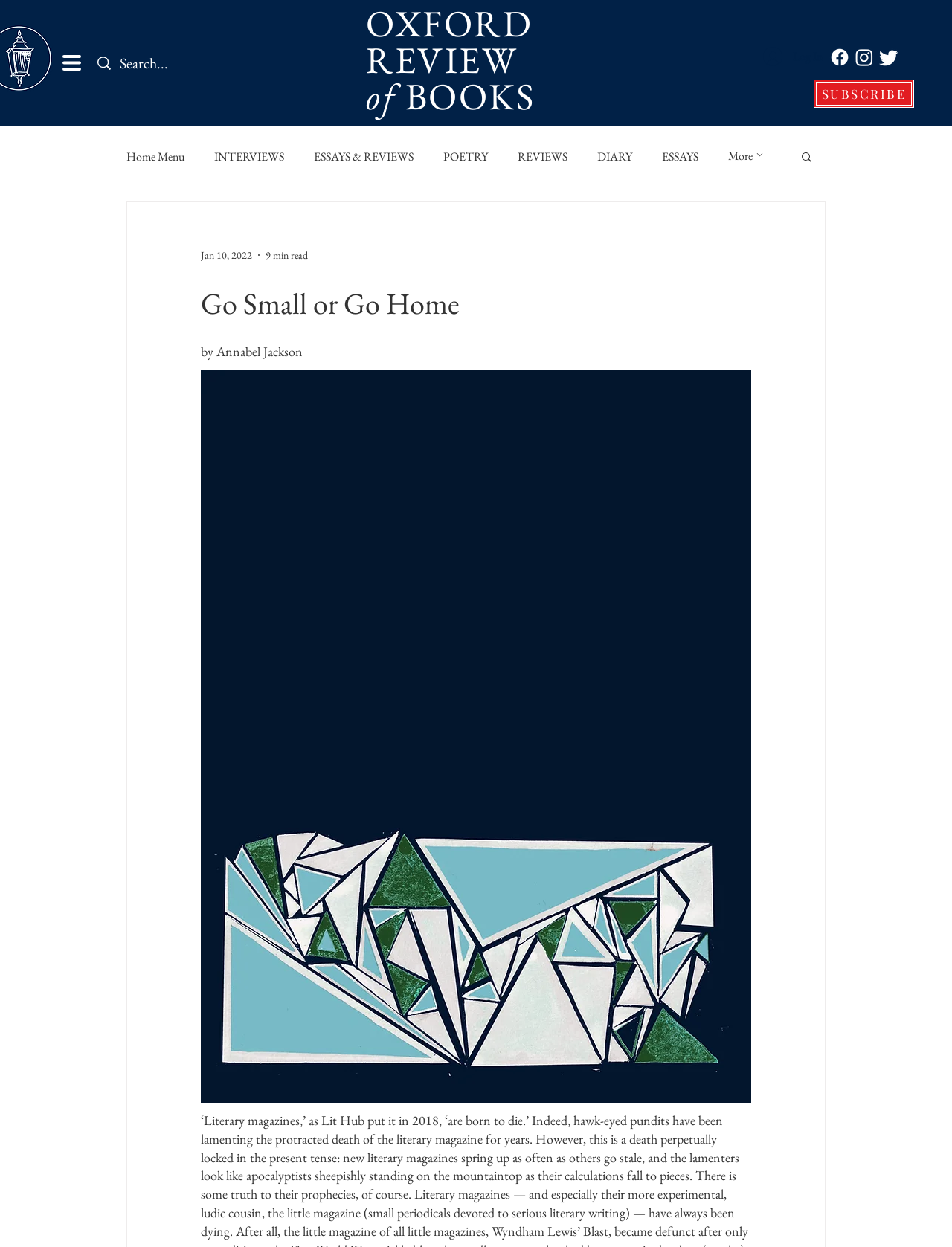Can you identify and provide the main heading of the webpage?

OXFORD REVIEW 
of BOOKS